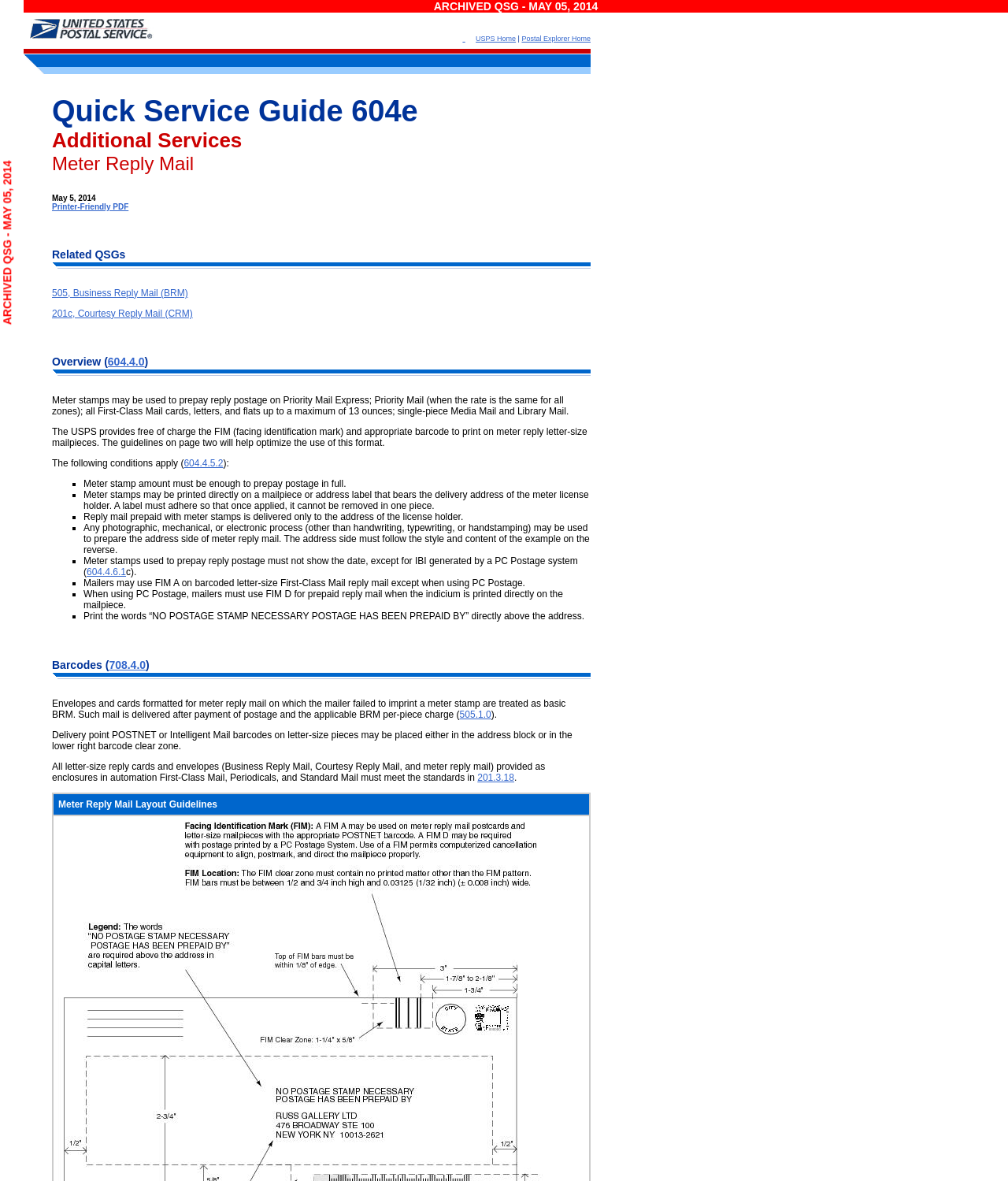Determine the bounding box coordinates for the area that should be clicked to carry out the following instruction: "Search for news articles".

None